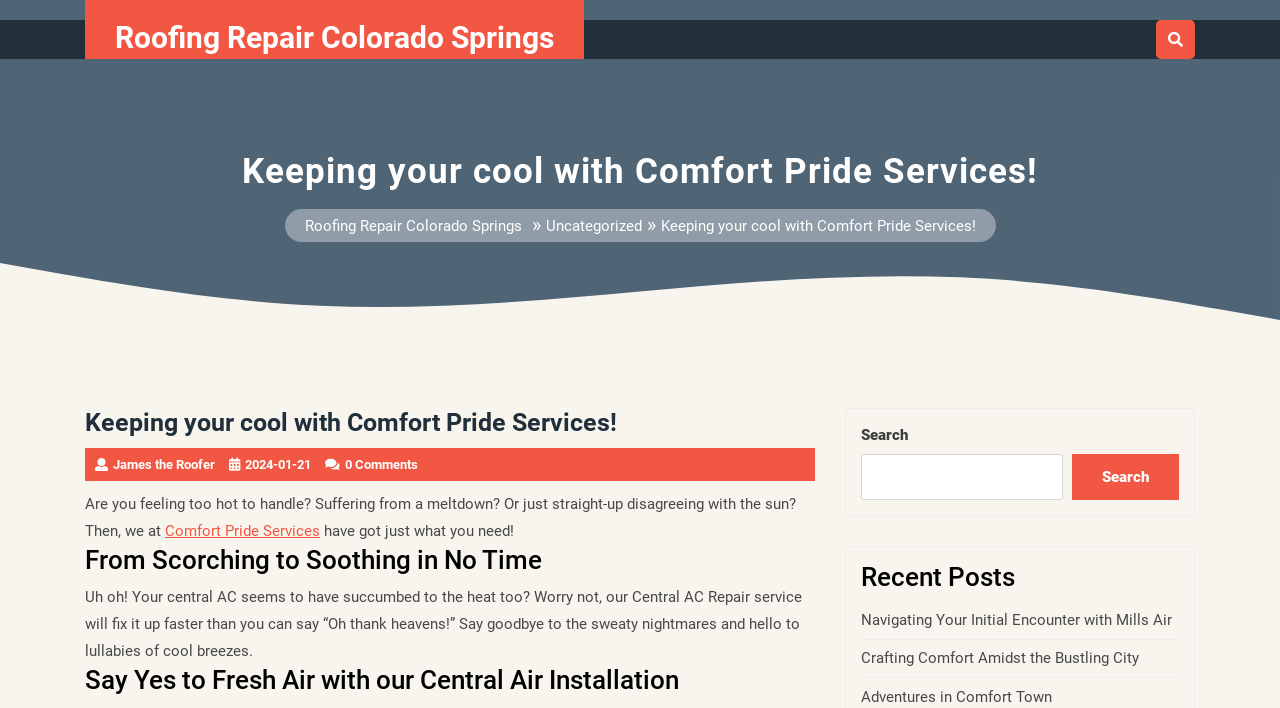Determine which piece of text is the heading of the webpage and provide it.

Keeping your cool with Comfort Pride Services!